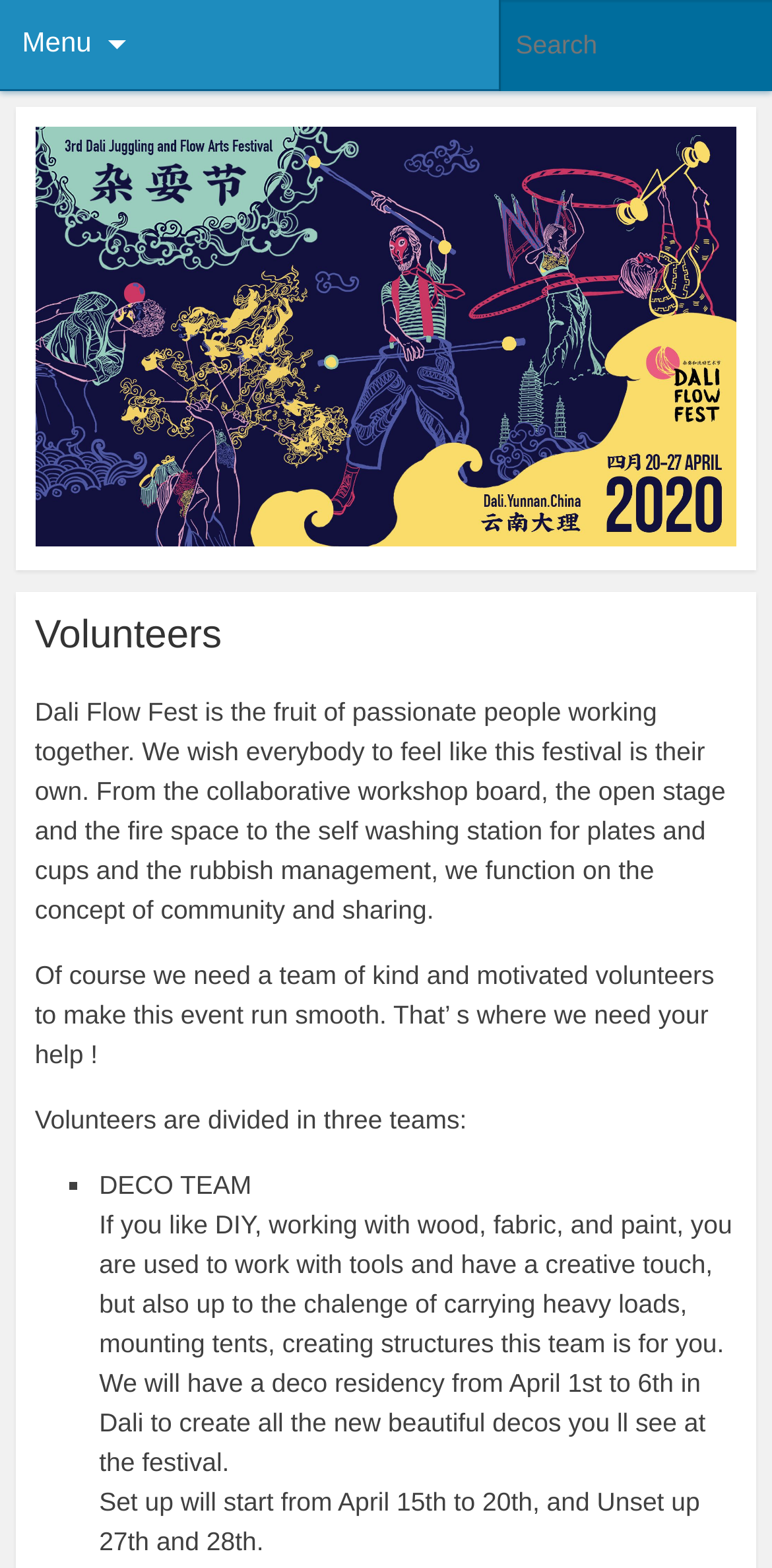Construct a comprehensive description capturing every detail on the webpage.

The webpage is about the Dali Flow Fest, a festival that emphasizes community and sharing. At the top left, there is a menu heading with an icon. To the right of the menu, there is a search bar. Below the menu, there is a prominent link that spans most of the width of the page, containing the title "Volunteers" and a descriptive text about the festival's concept and its need for volunteers.

Below the link, there are three paragraphs of text that provide more information about the festival and its volunteer opportunities. The first paragraph describes the festival's concept, while the second paragraph explains the need for volunteers to make the event run smoothly. The third paragraph introduces the three teams of volunteers.

Under the third paragraph, there is a list with a single item, "DECO TEAM", which is accompanied by a brief description of the team's responsibilities and tasks. The description mentions DIY work, creative skills, and physical labor. The team's schedule is also provided, including a deco residency from April 1st to 6th and setup and unset dates.